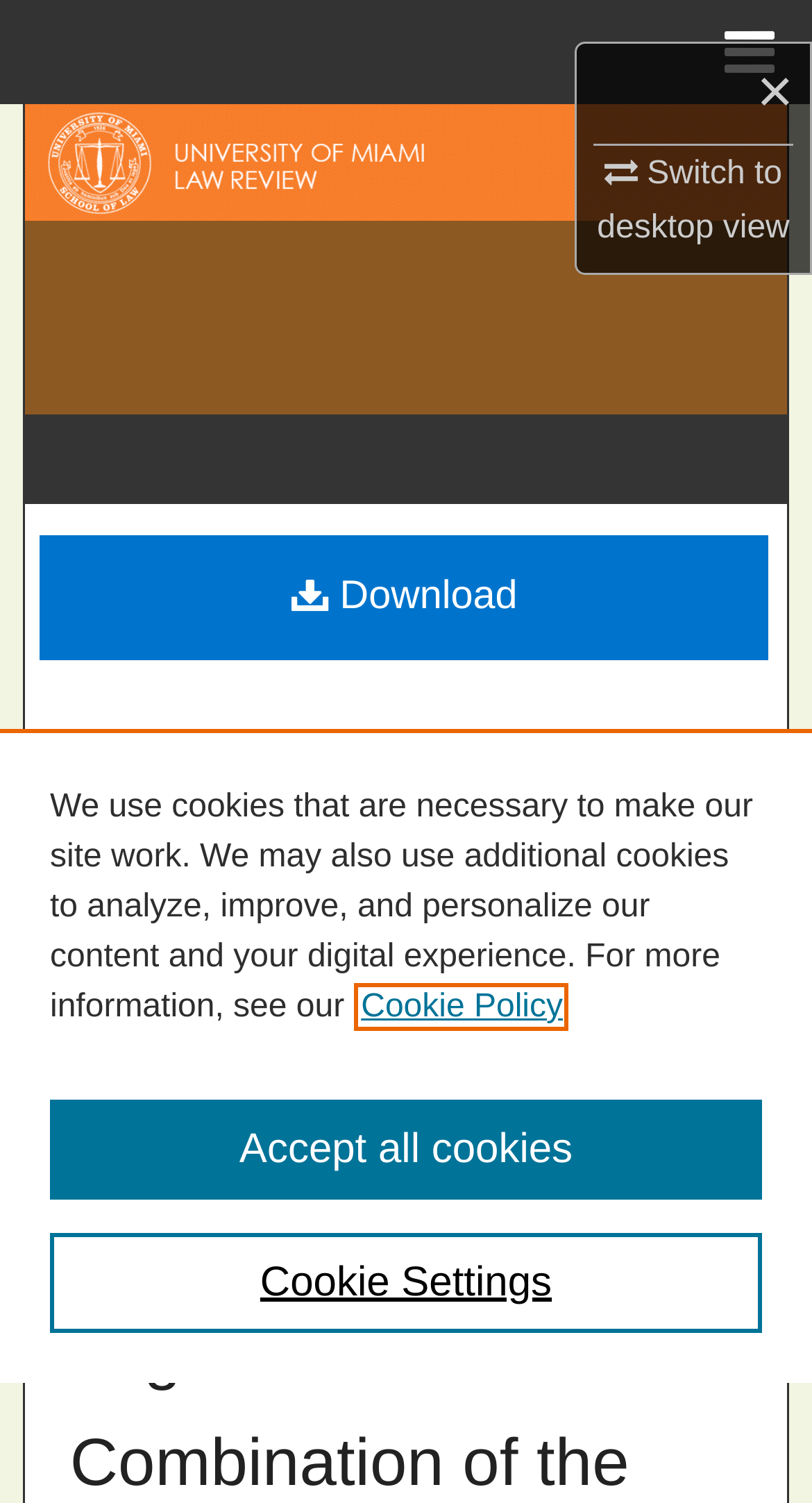Respond to the following query with just one word or a short phrase: 
What is the volume number of the law review?

Vol. 78